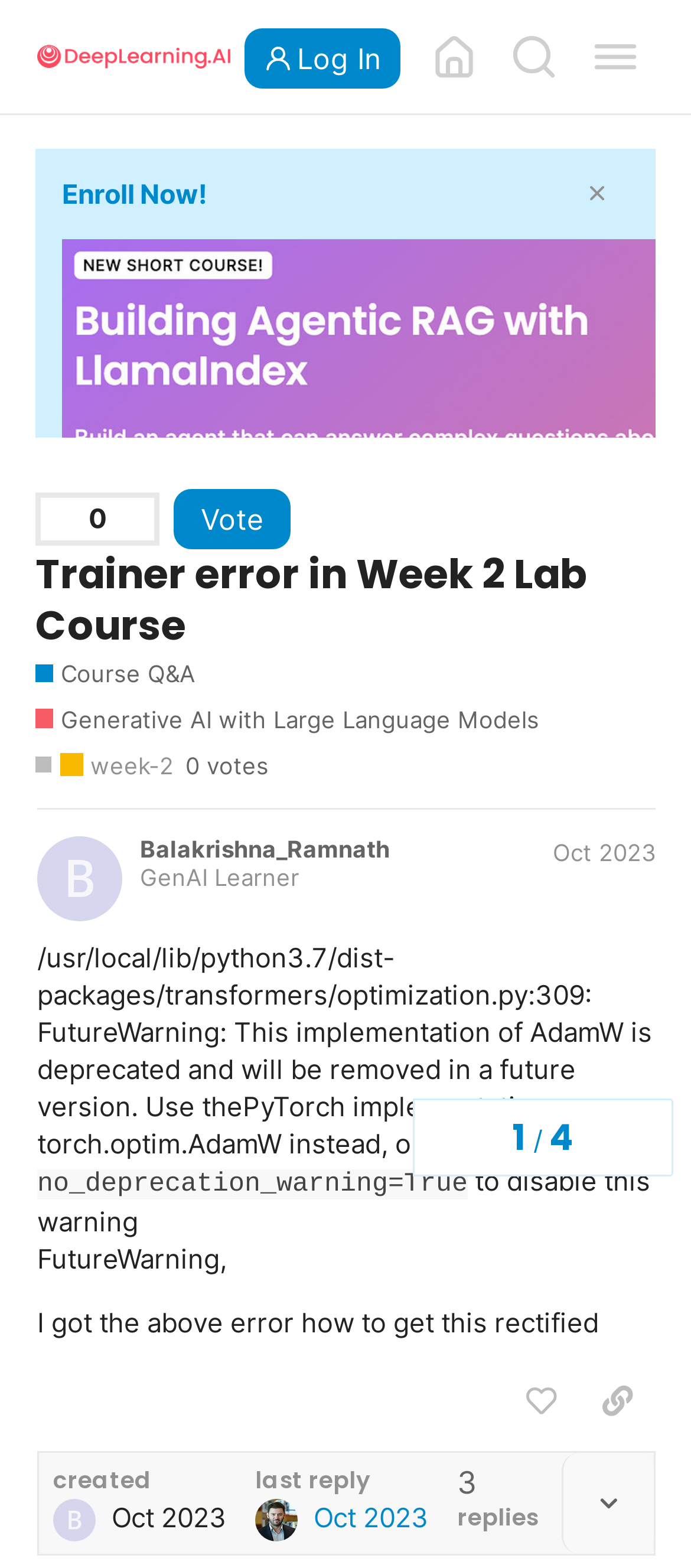Locate the bounding box coordinates of the clickable element to fulfill the following instruction: "Search for a topic". Provide the coordinates as four float numbers between 0 and 1 in the format [left, top, right, bottom].

[0.715, 0.01, 0.832, 0.062]